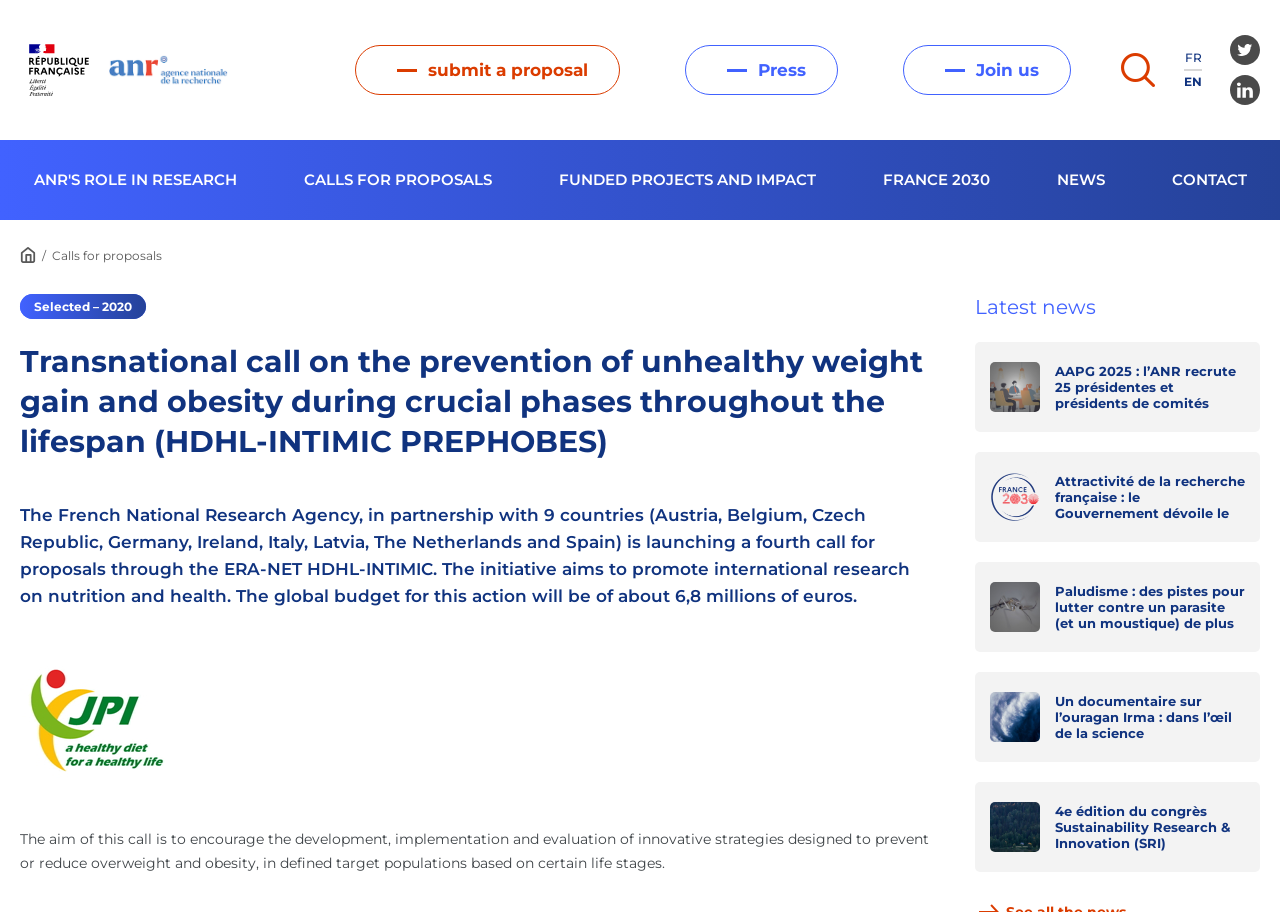Locate the bounding box coordinates of the element's region that should be clicked to carry out the following instruction: "Read the 'Calls for proposals' section". The coordinates need to be four float numbers between 0 and 1, i.e., [left, top, right, bottom].

[0.211, 0.153, 0.41, 0.241]